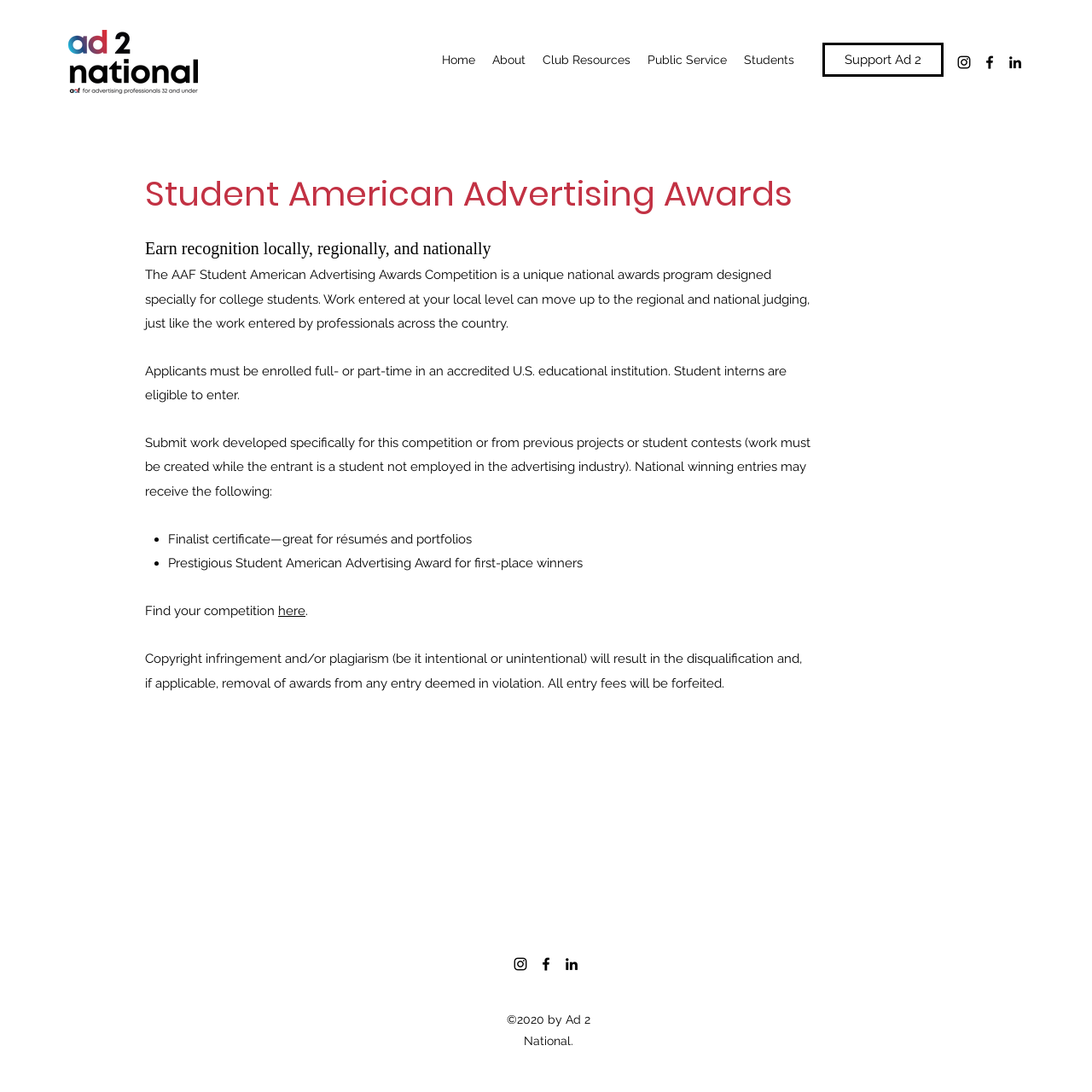Please analyze the image and provide a thorough answer to the question:
What is the name of the organization?

The name of the organization can be found in the top-left corner of the webpage, where the logo 'Ad_2_National_Color_Tagline.png' is located, and also in the copyright information at the bottom of the webpage, which states '©2020 by Ad 2 National.'